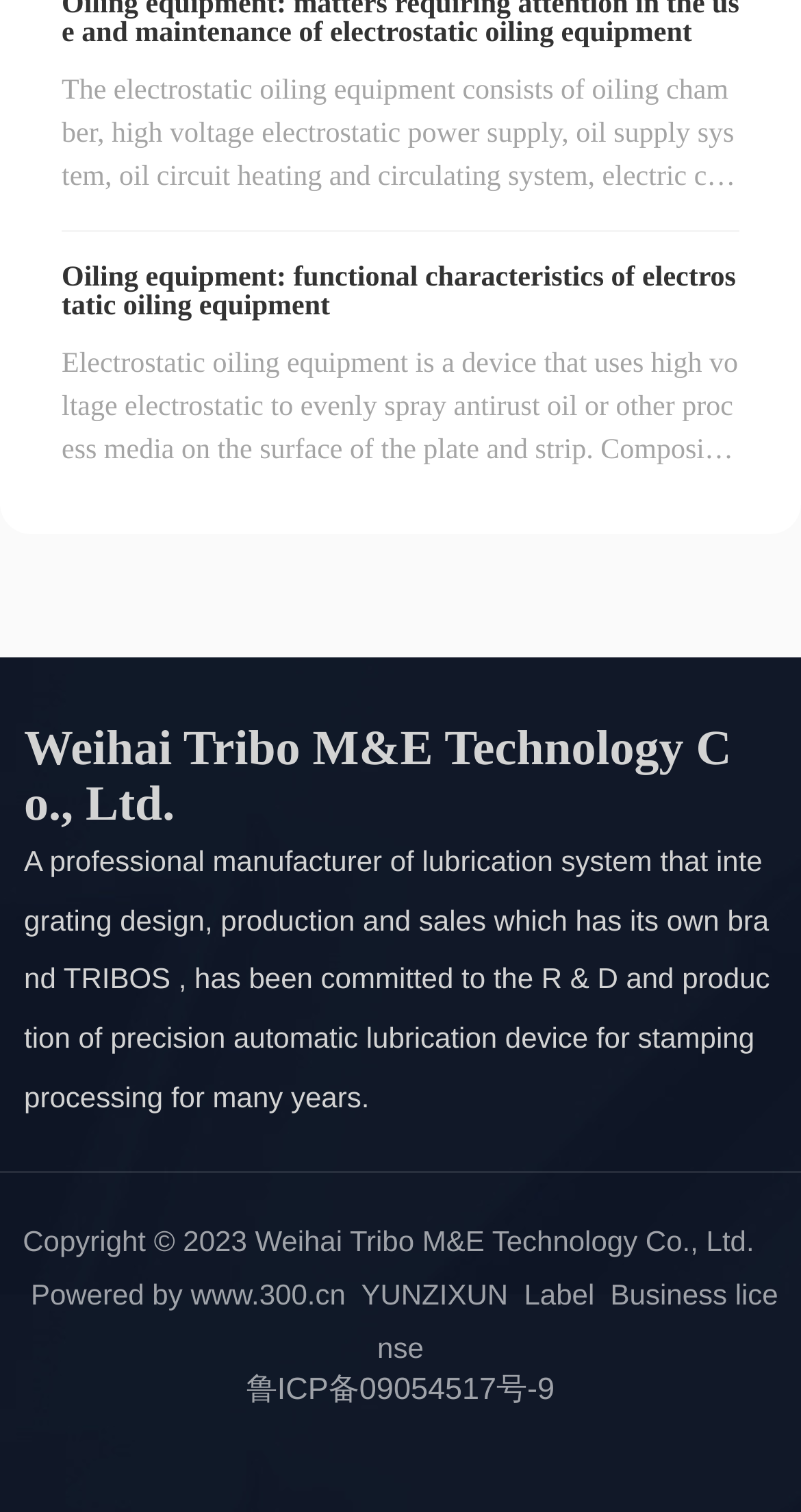Please determine the bounding box coordinates for the UI element described as: "alt="Wendeng Yacheng" title="Wendeng Yacheng"".

[0.368, 0.94, 0.632, 0.962]